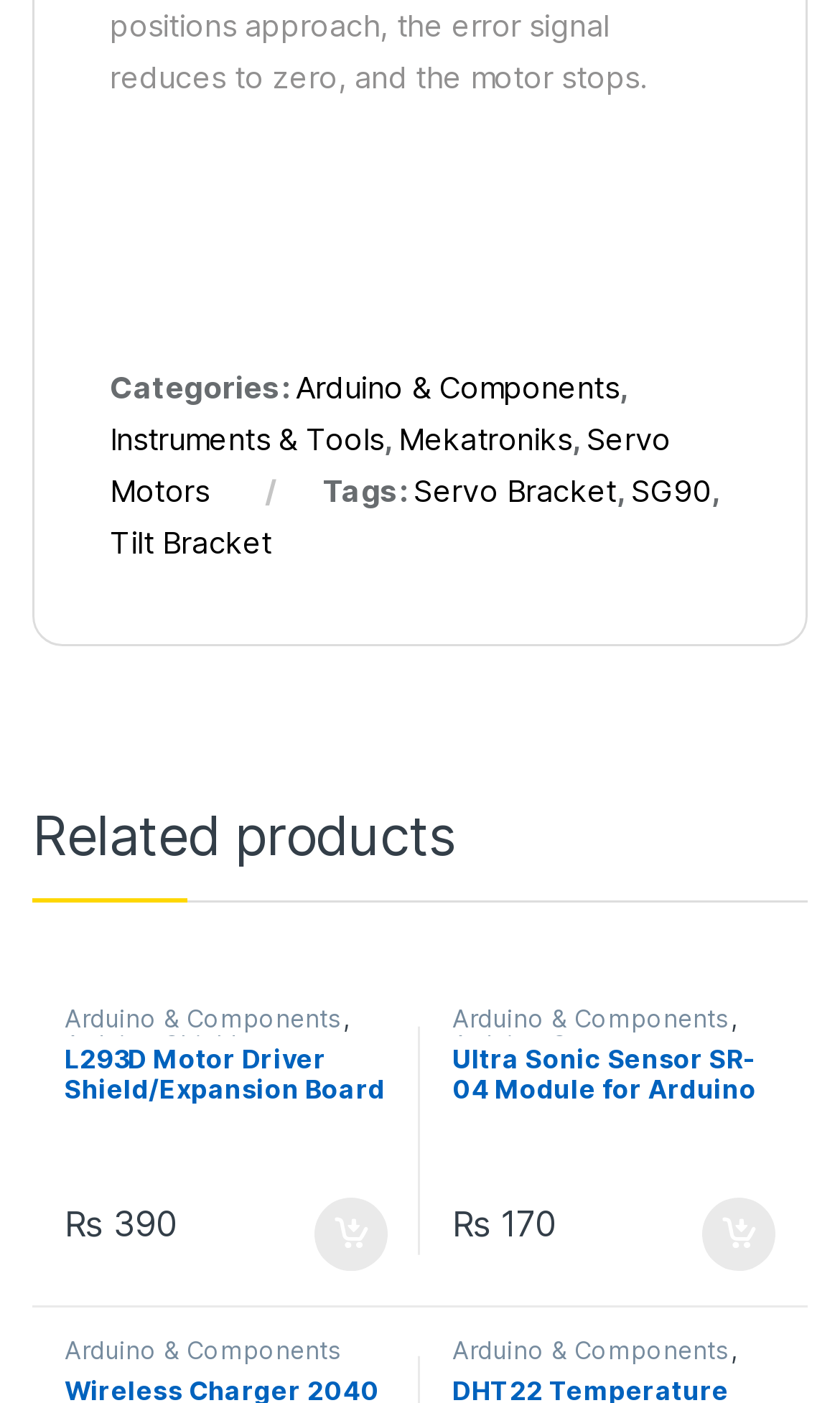Specify the bounding box coordinates of the element's area that should be clicked to execute the given instruction: "View the 'L293D Motor Driver Shield/Expansion Board For UNO R3' product". The coordinates should be four float numbers between 0 and 1, i.e., [left, top, right, bottom].

[0.077, 0.745, 0.462, 0.837]